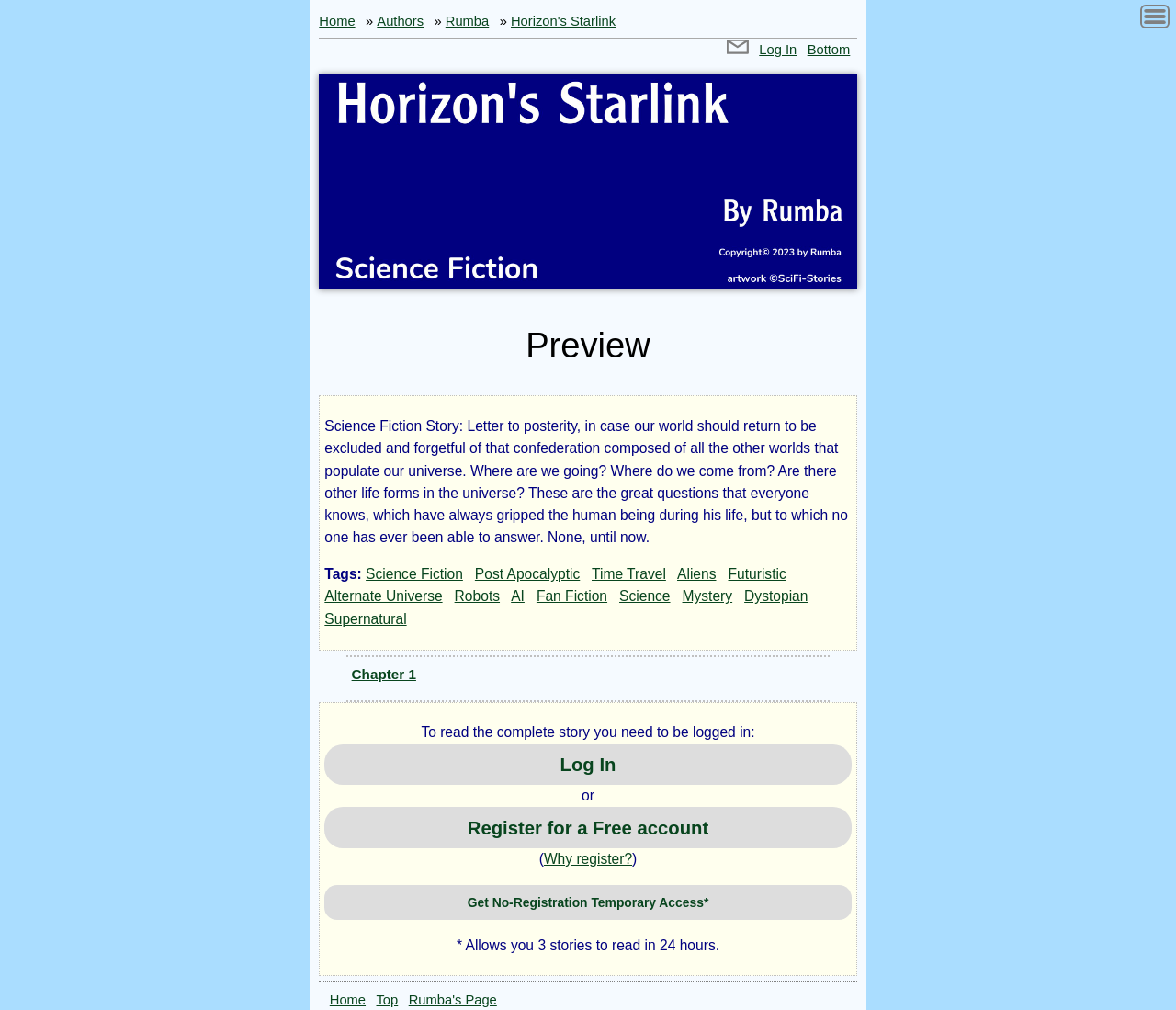Please mark the bounding box coordinates of the area that should be clicked to carry out the instruction: "Read chapter 1".

[0.299, 0.659, 0.354, 0.675]